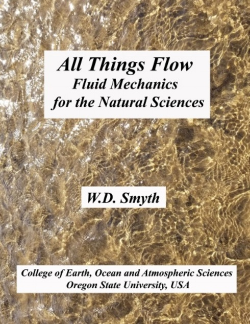Answer the question using only a single word or phrase: 
What is the author's name?

W.D. Smyth